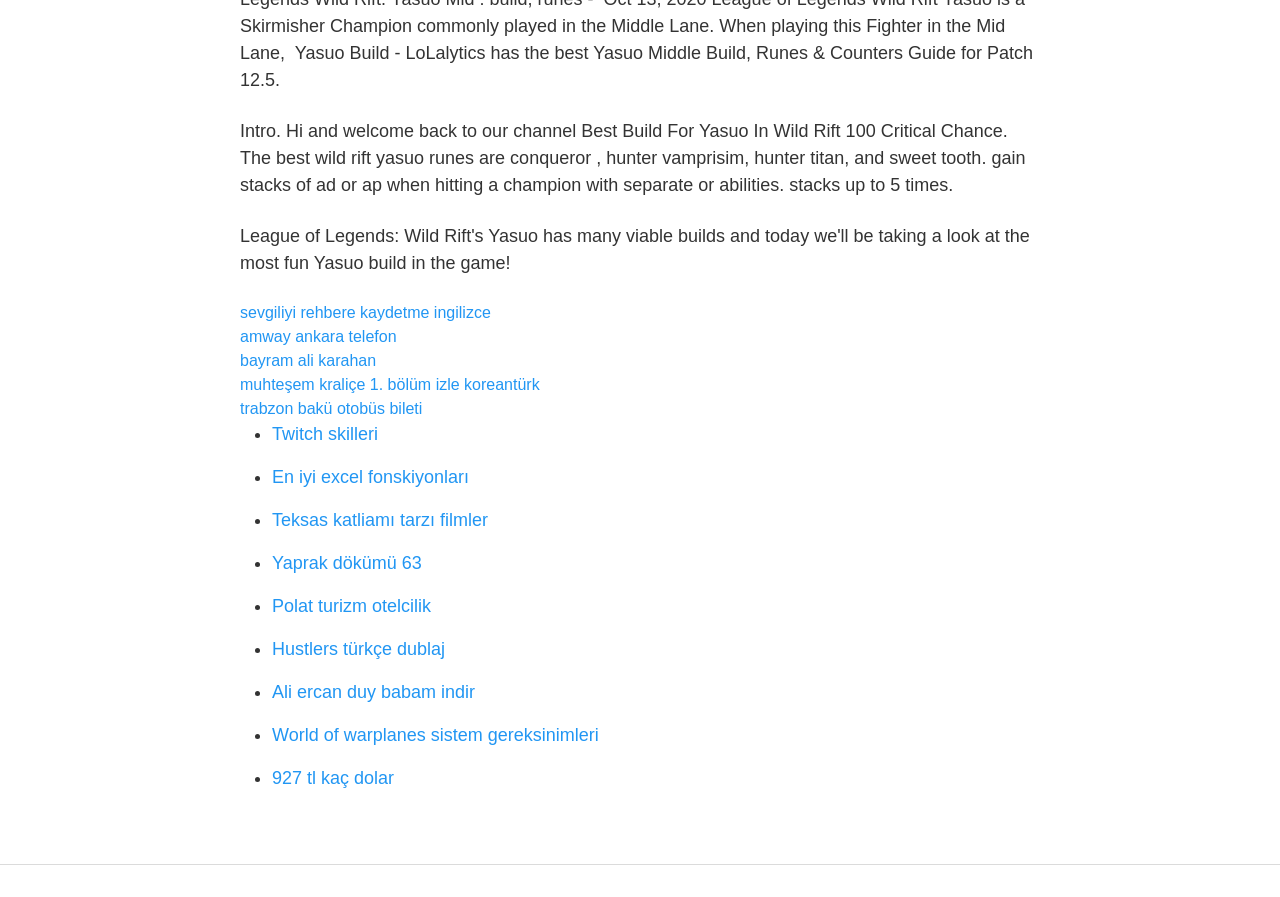Please find the bounding box coordinates of the element that you should click to achieve the following instruction: "Open the Instagram social media page". The coordinates should be presented as four float numbers between 0 and 1: [left, top, right, bottom].

None